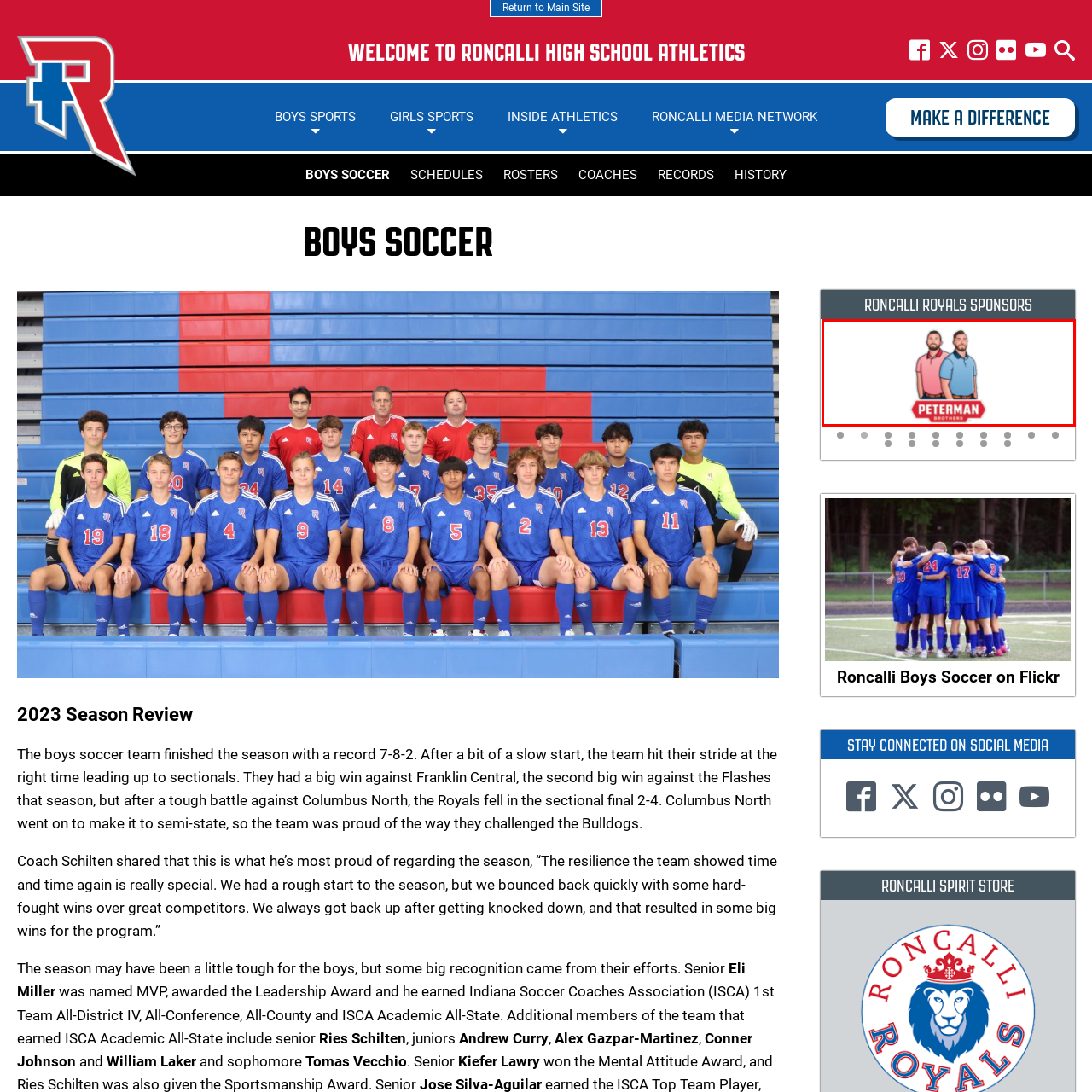Examine the contents within the red bounding box and respond with a single word or phrase: What is the possible association of the Peterman Brothers' brand?

Roncalli High School's athletics program